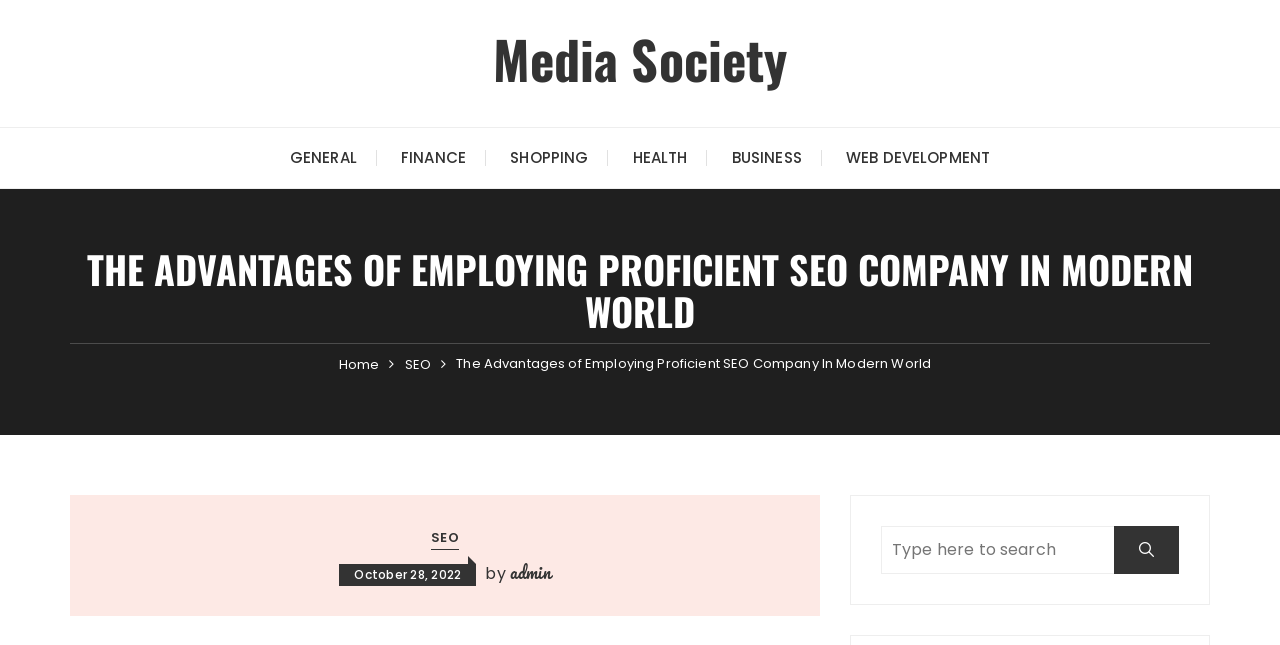Provide a short, one-word or phrase answer to the question below:
What is the category of the webpage?

SEO